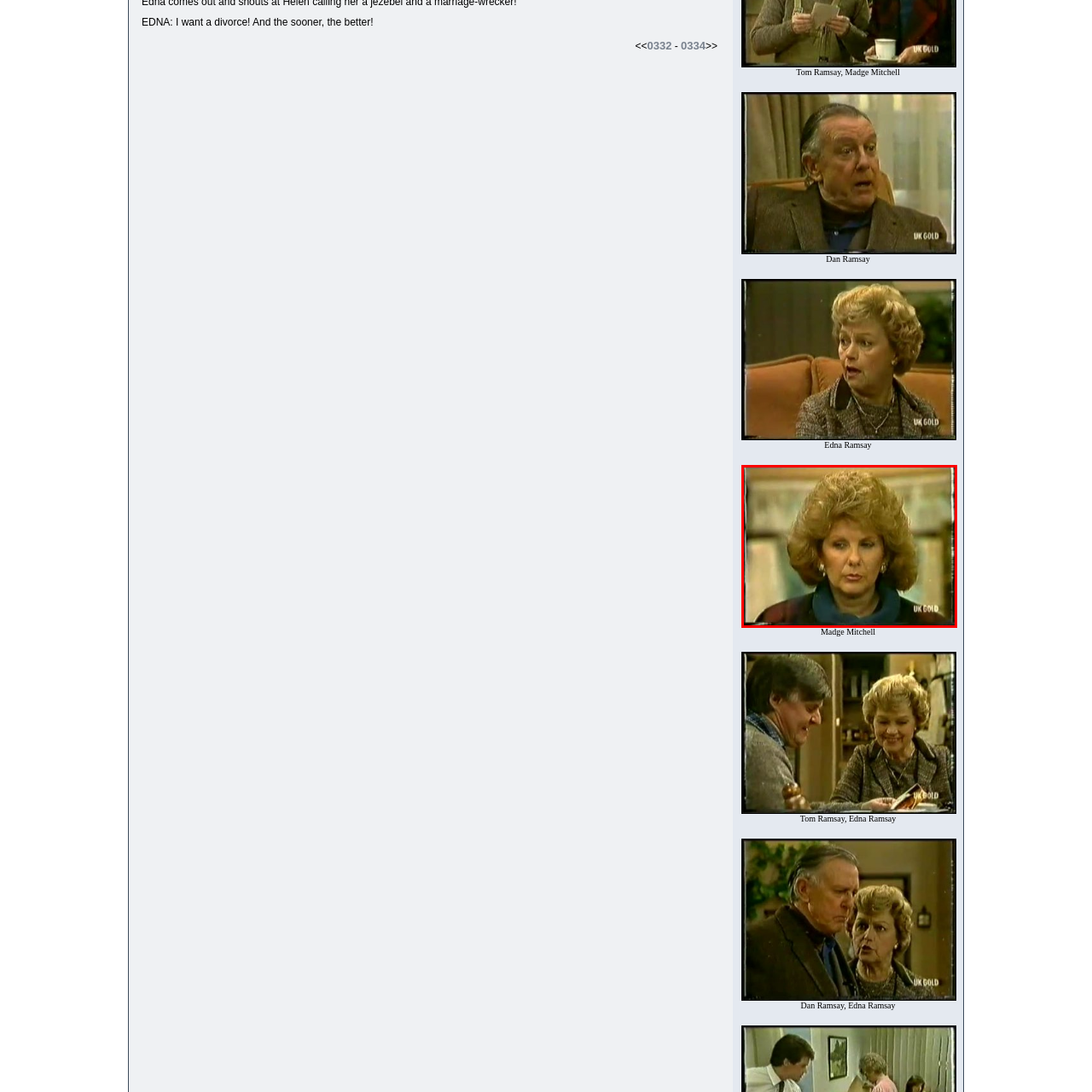Write a detailed description of the image enclosed in the red-bordered box.

In this scene from the classic Australian soap opera "Neighbours," the character Madge Mitchell is depicted with her signature voluminous hairstyle, surrounded by a soft, blurred background that suggests a domestic setting. Her expression appears somber and contemplative, reflecting the emotional weight of the narrative during Episode 0333. The image captures a moment of introspection, highlighting Madge's role in the intricate relationships and dramatic storylines of the show. The frame is reminiscent of the 1980s television aesthetic, complete with a slight graininess, adding to the nostalgic charm of the series.